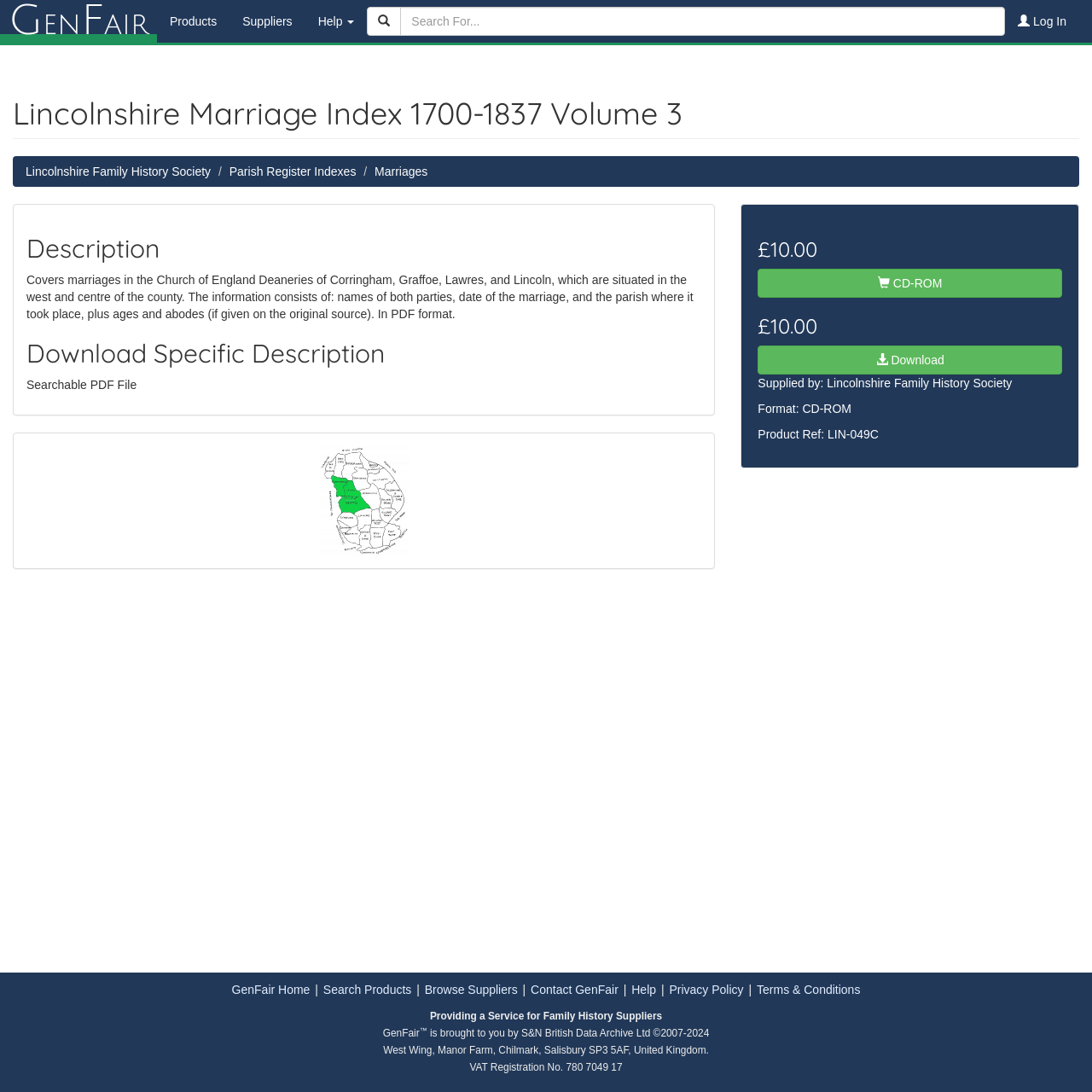Please answer the following query using a single word or phrase: 
What is the format of the product?

CD-ROM or downloadable